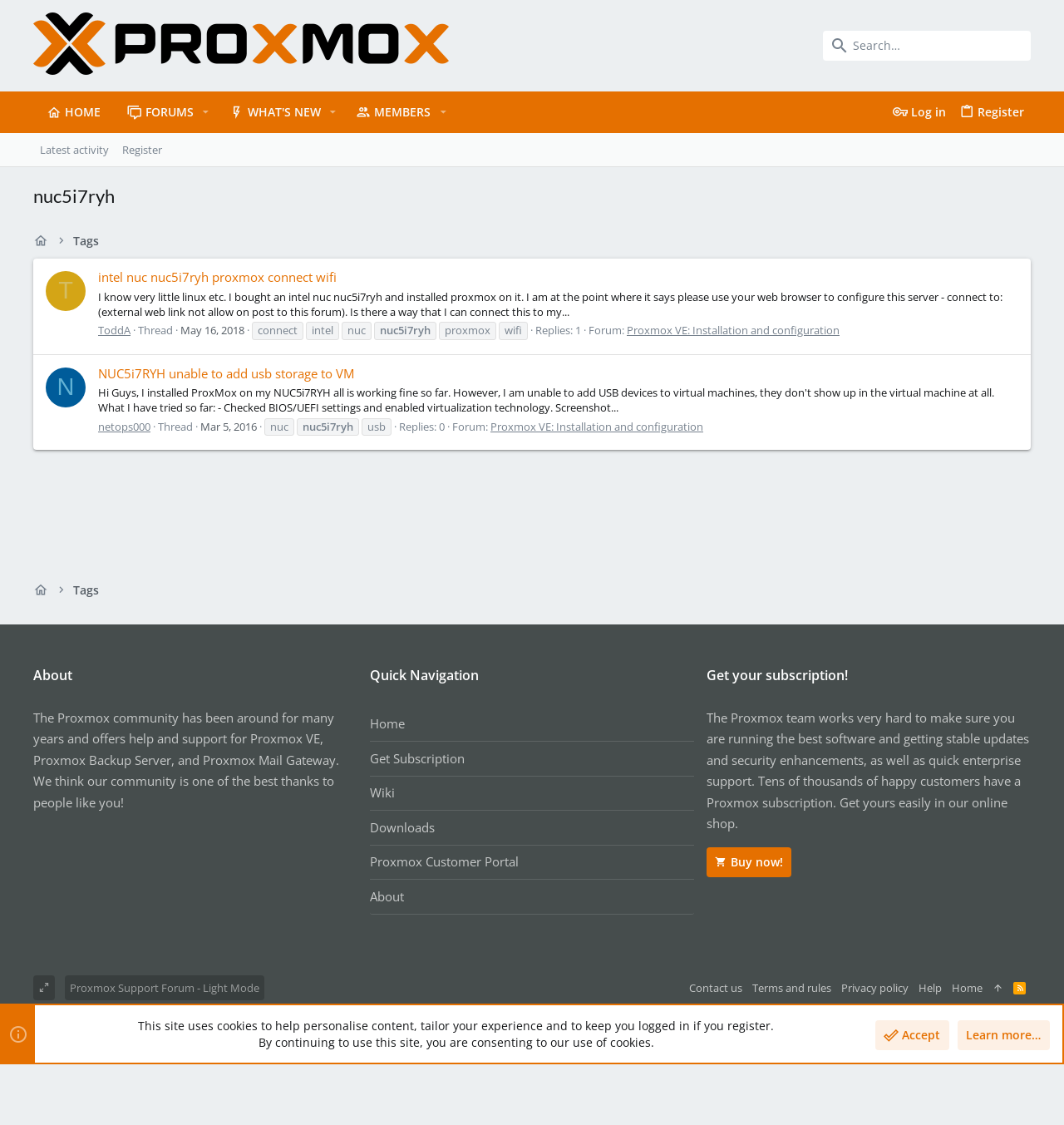Identify the bounding box coordinates of the section that should be clicked to achieve the task described: "View the 'Order and Pricing' page".

None